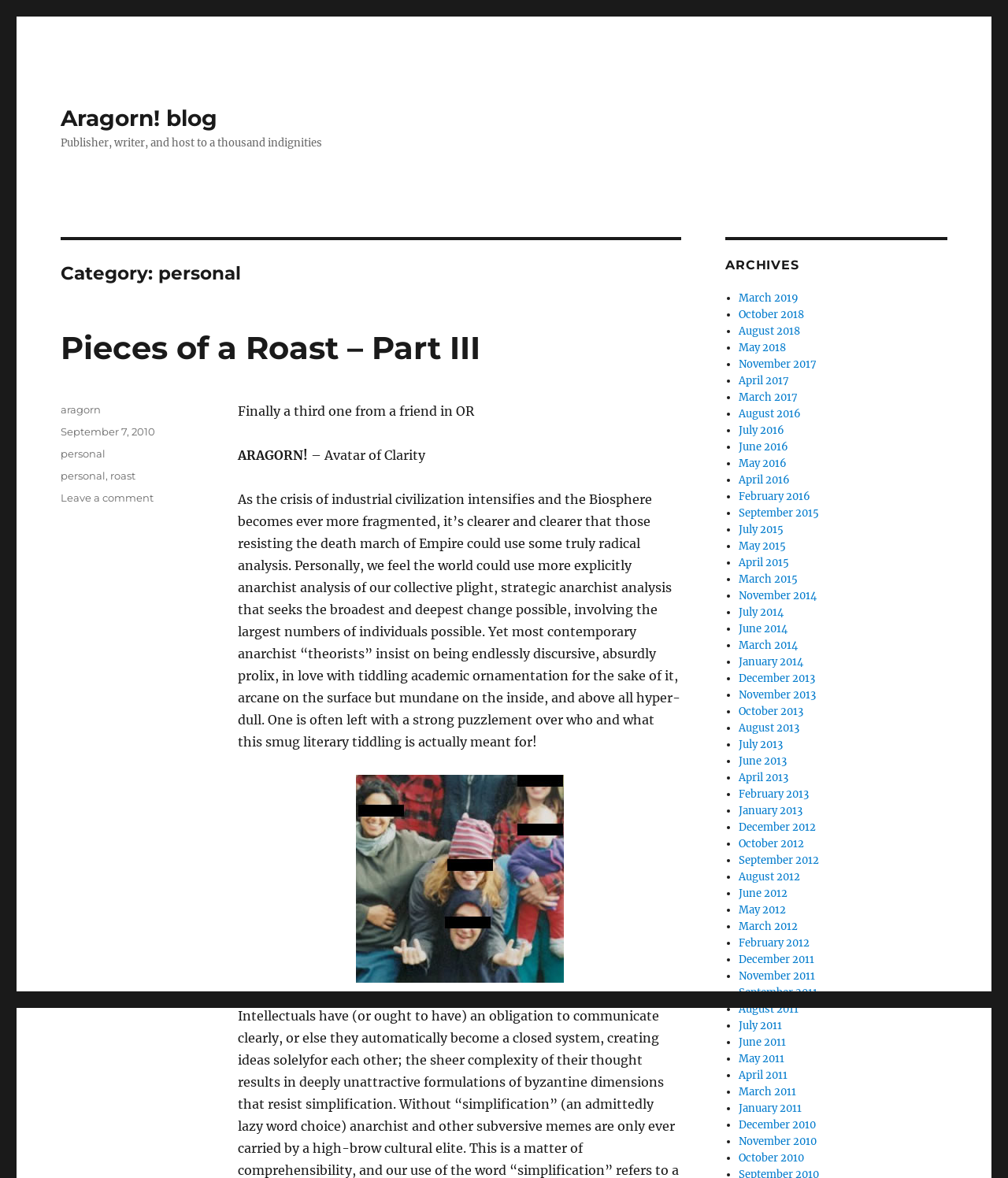What is the title of the post?
Give a detailed and exhaustive answer to the question.

The title of the post can be found in the header section of the webpage, where it says 'Pieces of a Roast – Part III', and also as a link in the content section.